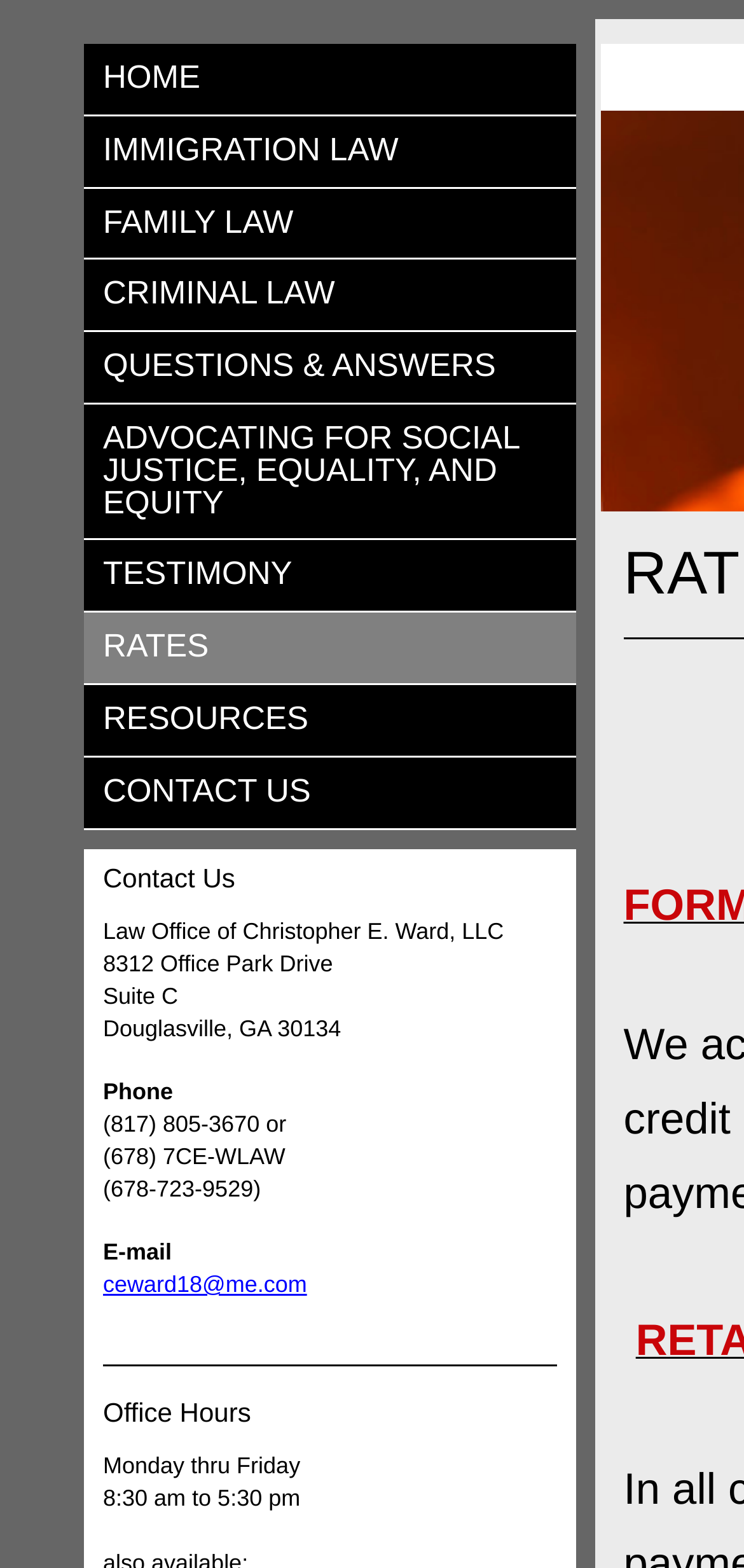Answer succinctly with a single word or phrase:
What is the phone number of the law office?

(817) 805-3670 or (678) 723-9529